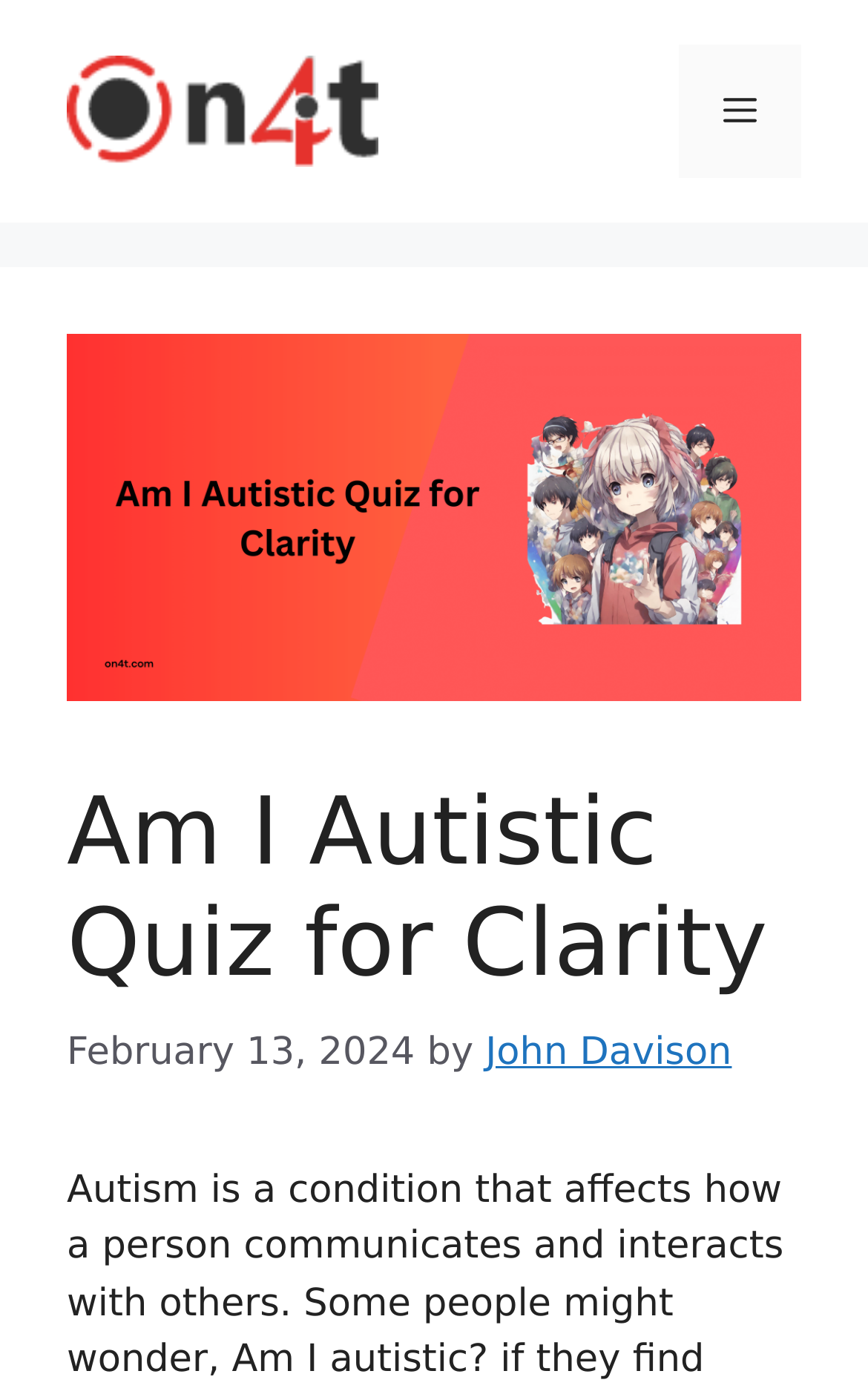Given the element description "John Davison", identify the bounding box of the corresponding UI element.

[0.559, 0.74, 0.843, 0.772]